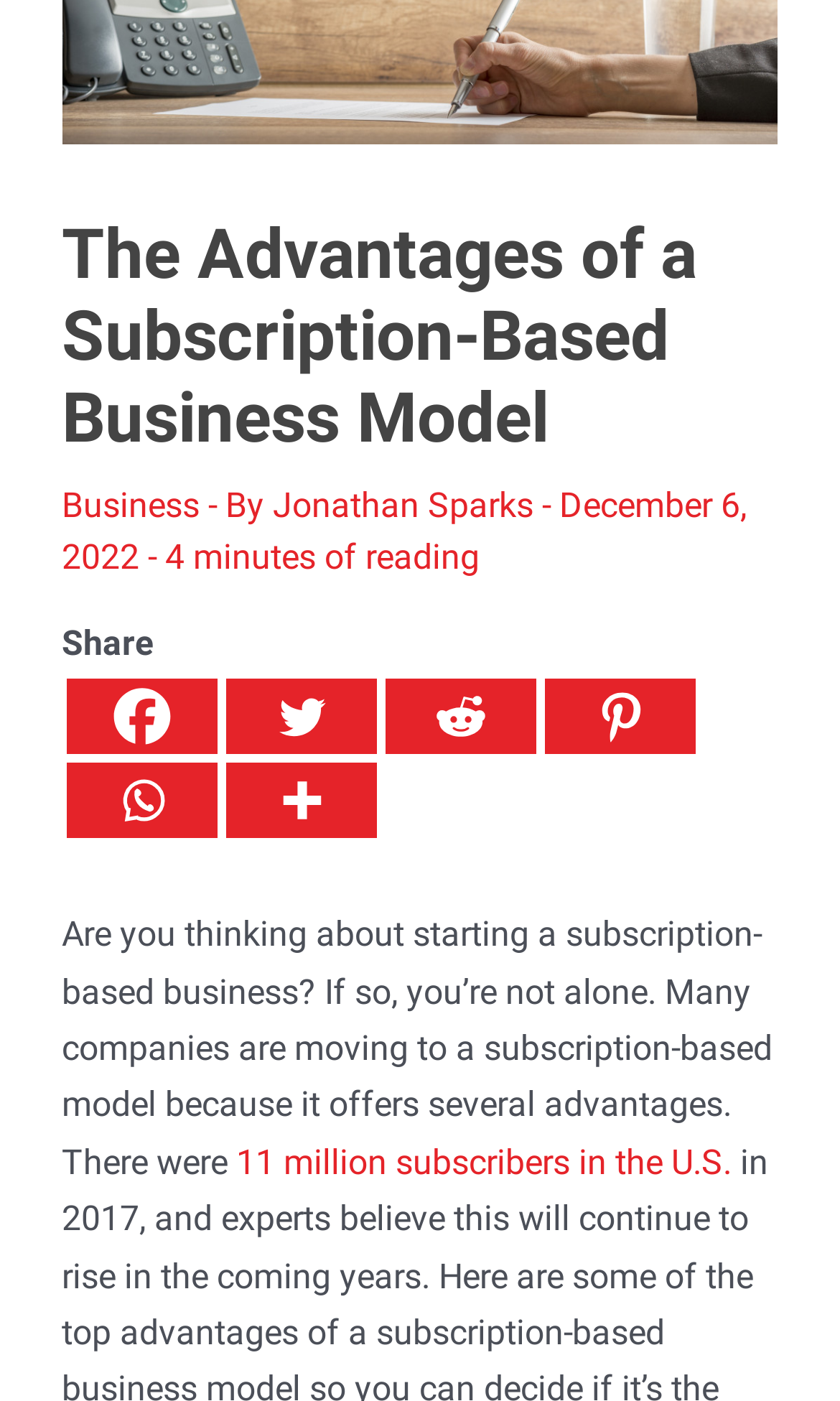Identify the bounding box coordinates of the HTML element based on this description: "Types of Orgonite".

None